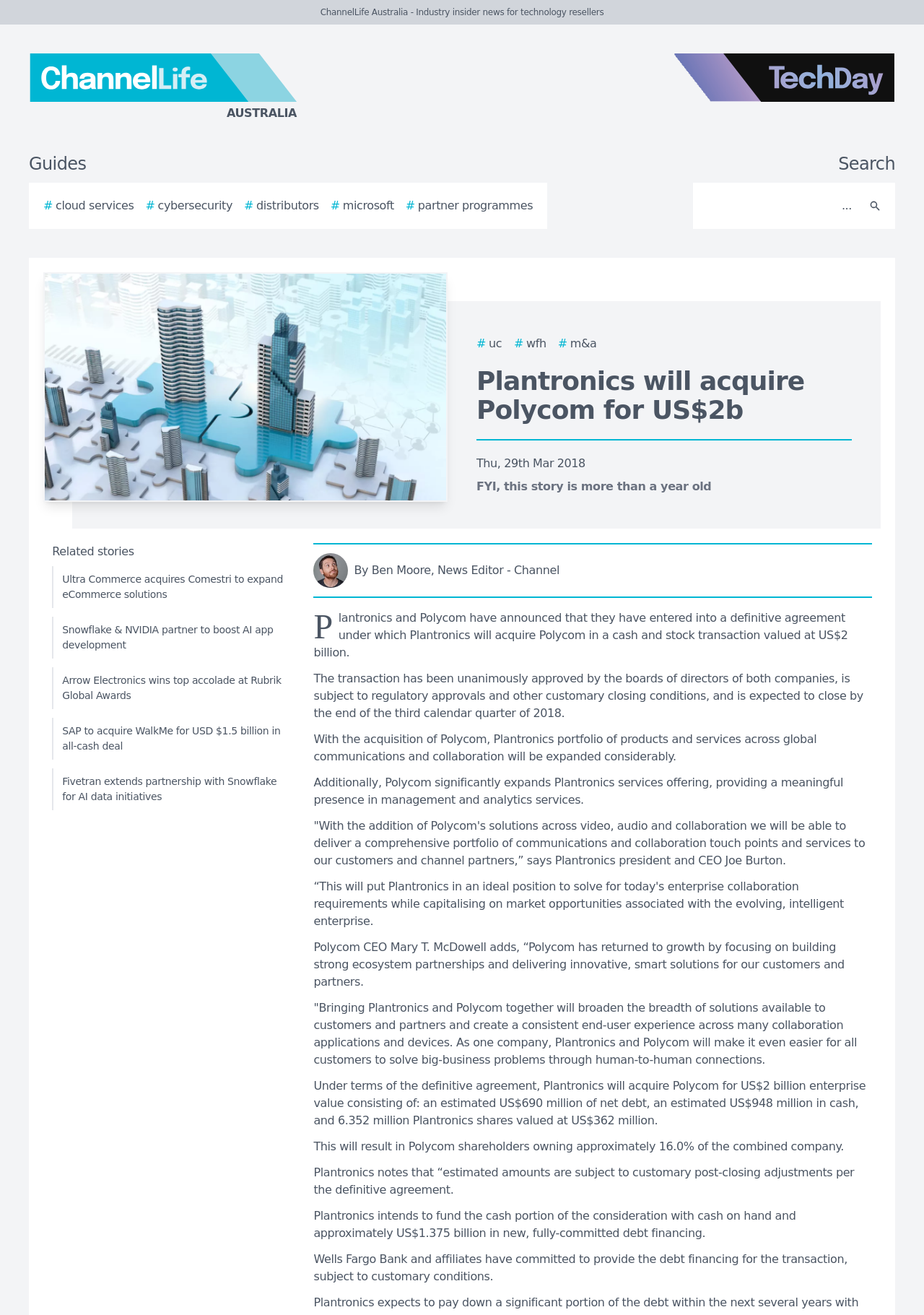Provide the bounding box coordinates of the area you need to click to execute the following instruction: "Visit Ultra Commerce acquires Comestri to expand eCommerce solutions".

[0.056, 0.431, 0.314, 0.462]